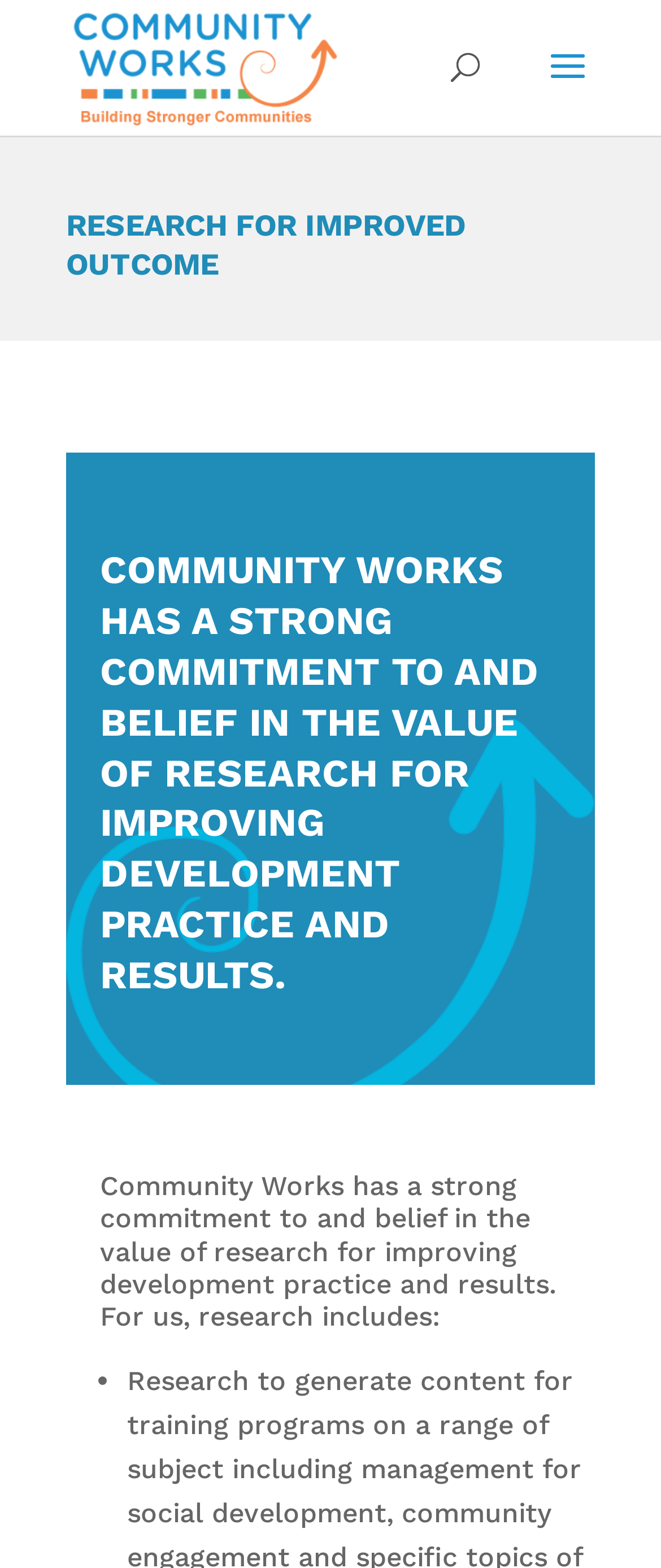Identify the bounding box coordinates for the UI element that matches this description: "alt="Community Works"".

[0.11, 0.03, 0.51, 0.054]